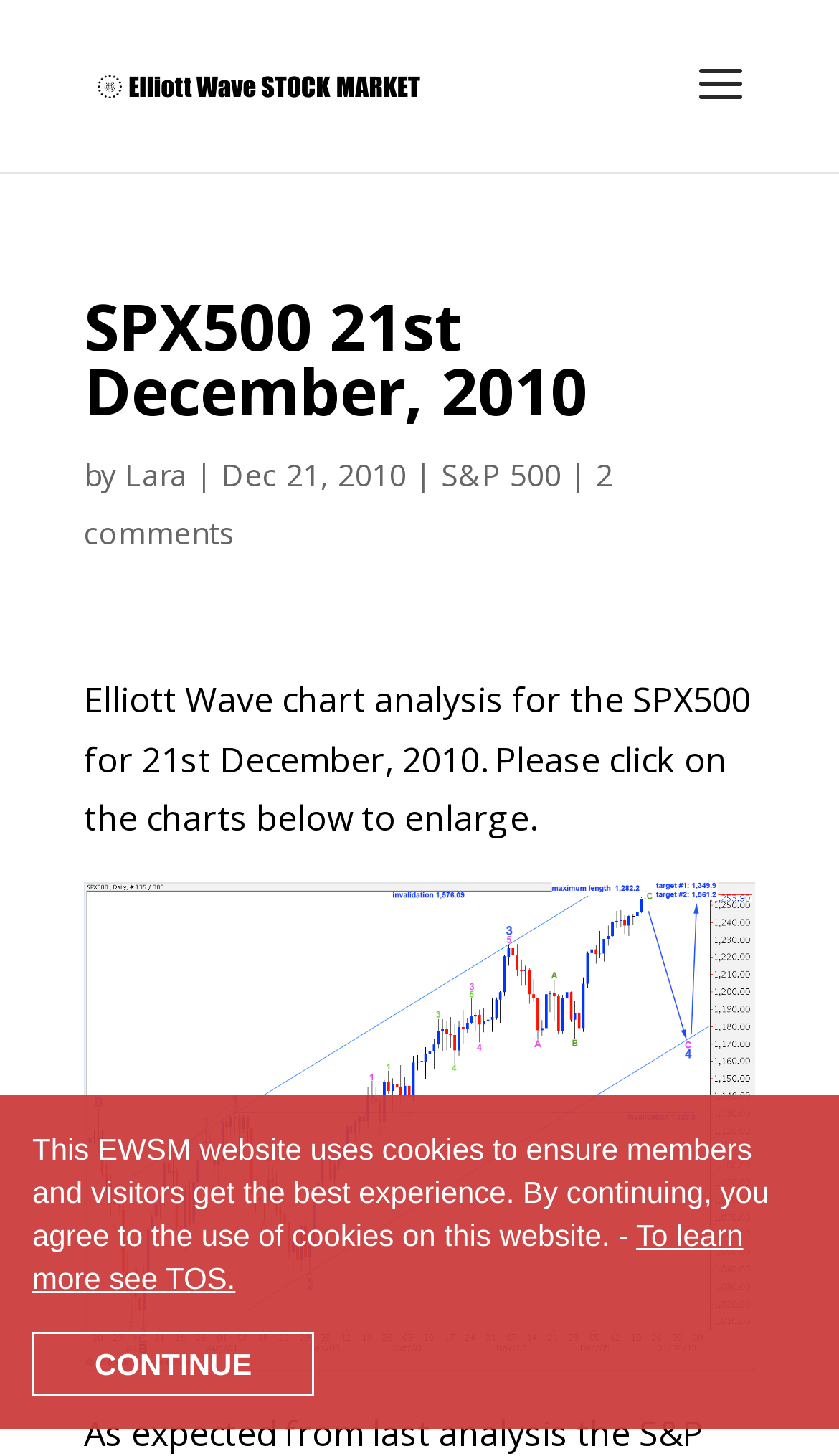What is the purpose of the charts below the article?
Based on the screenshot, provide a one-word or short-phrase response.

To enlarge